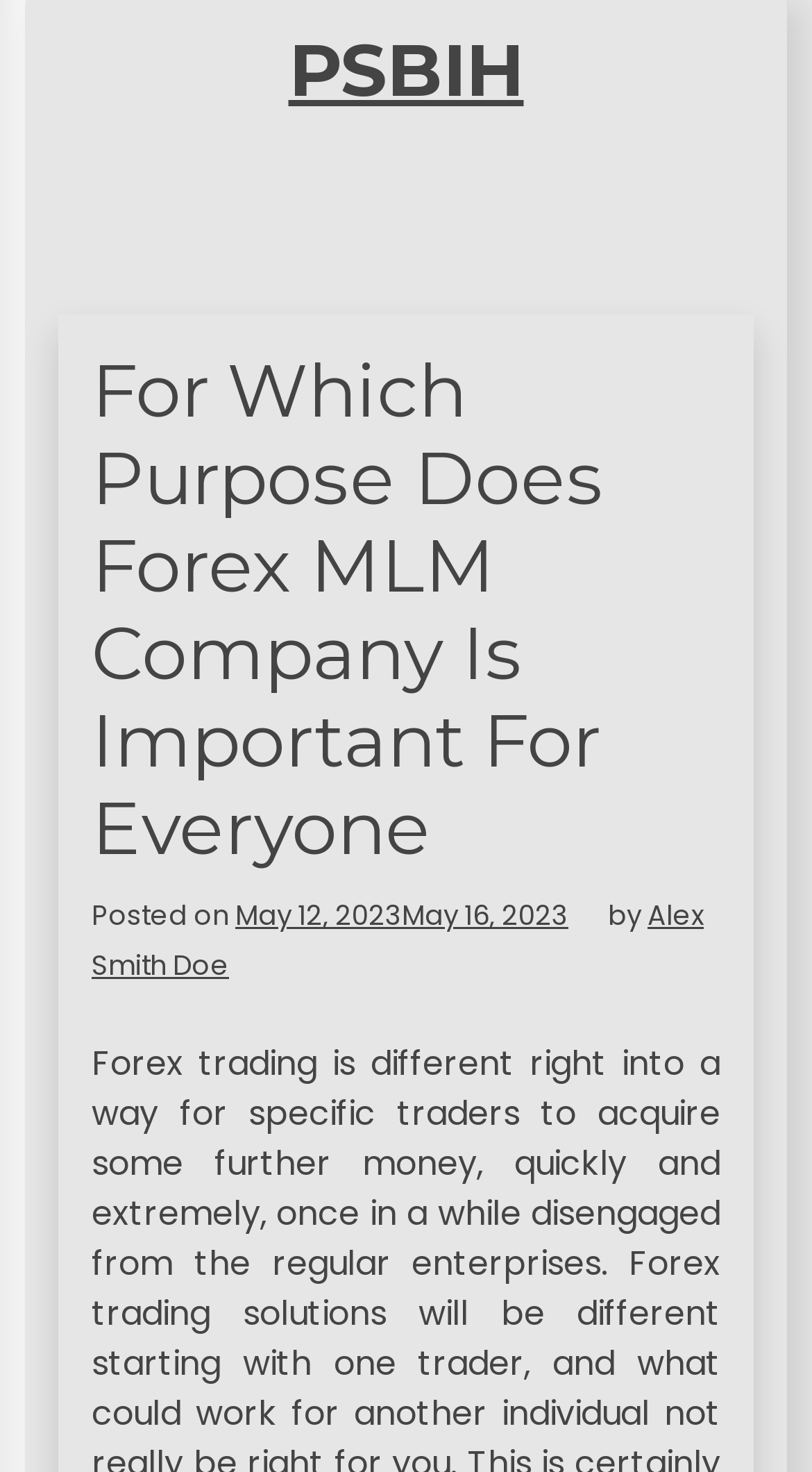Provide a brief response using a word or short phrase to this question:
When was the article posted?

May 12, 2023